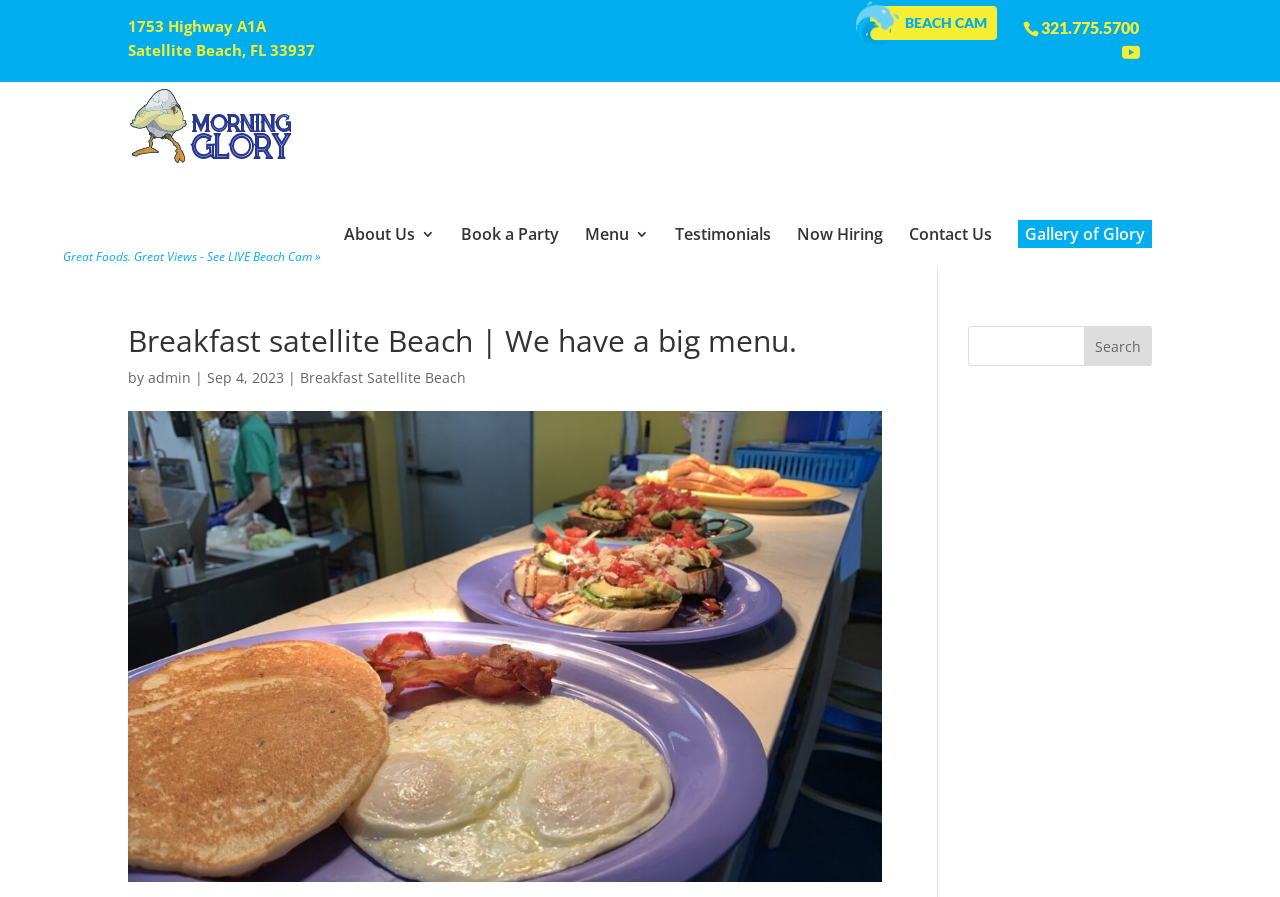Please find the bounding box for the UI element described by: "Testimonials".

[0.527, 0.248, 0.602, 0.264]